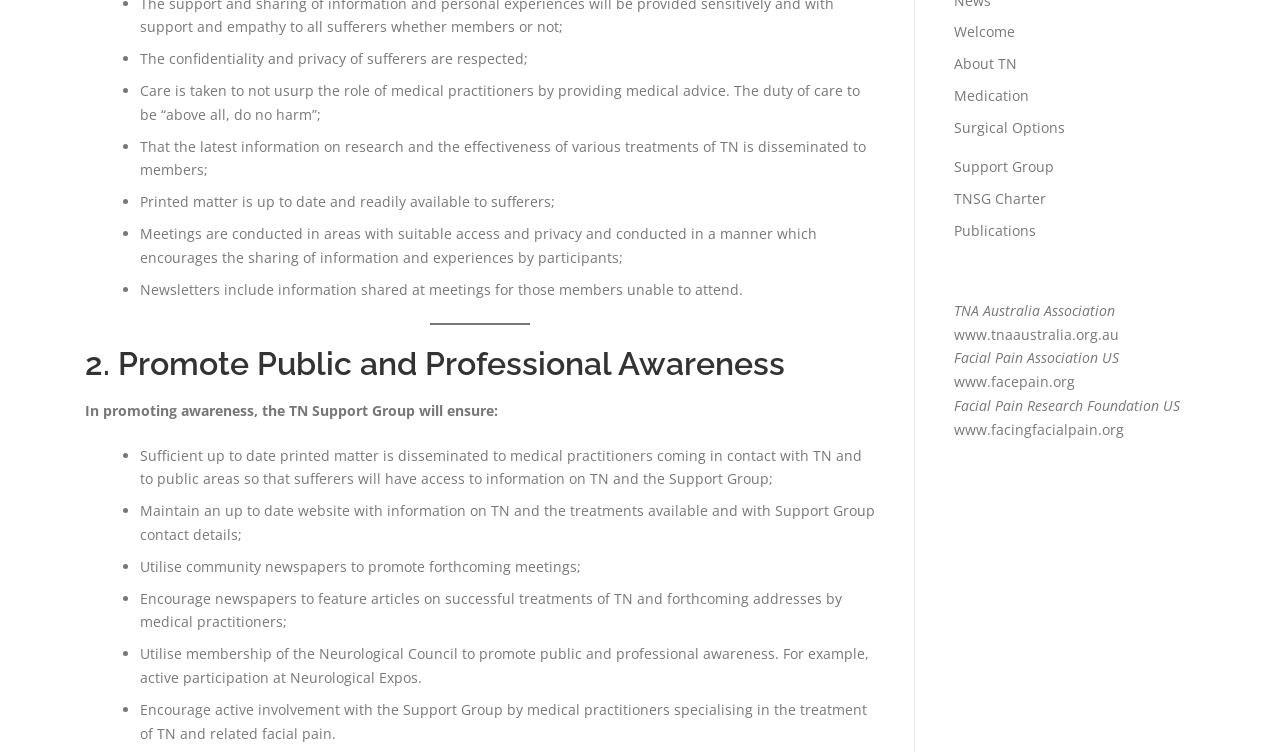Return the bounding box coordinates of the UI element that corresponds to this description: "Support Group". The coordinates must be given as four float numbers in the range of 0 and 1, [left, top, right, bottom].

[0.745, 0.209, 0.823, 0.235]